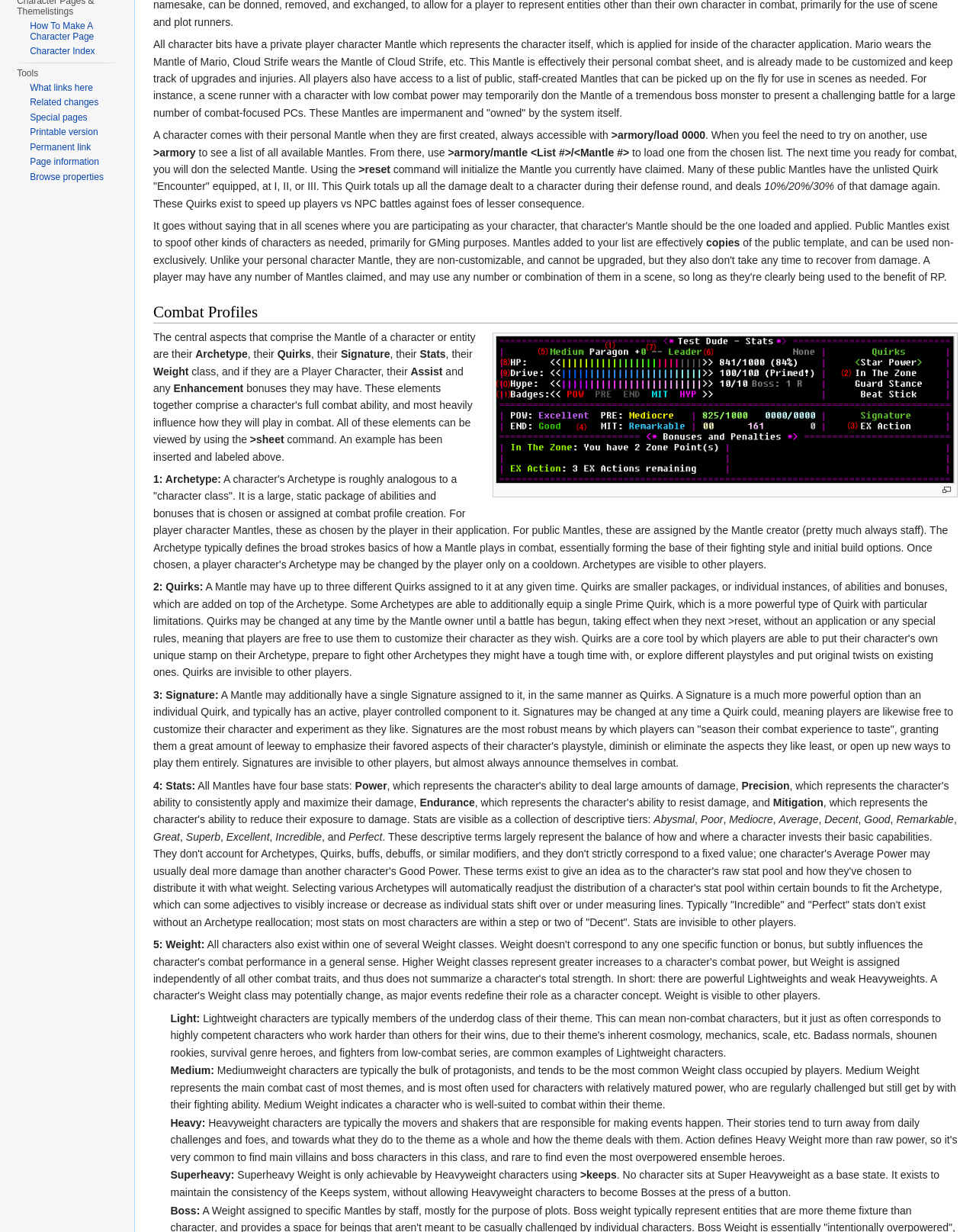Determine the bounding box of the UI component based on this description: "What links here". The bounding box coordinates should be four float values between 0 and 1, i.e., [left, top, right, bottom].

[0.031, 0.067, 0.095, 0.075]